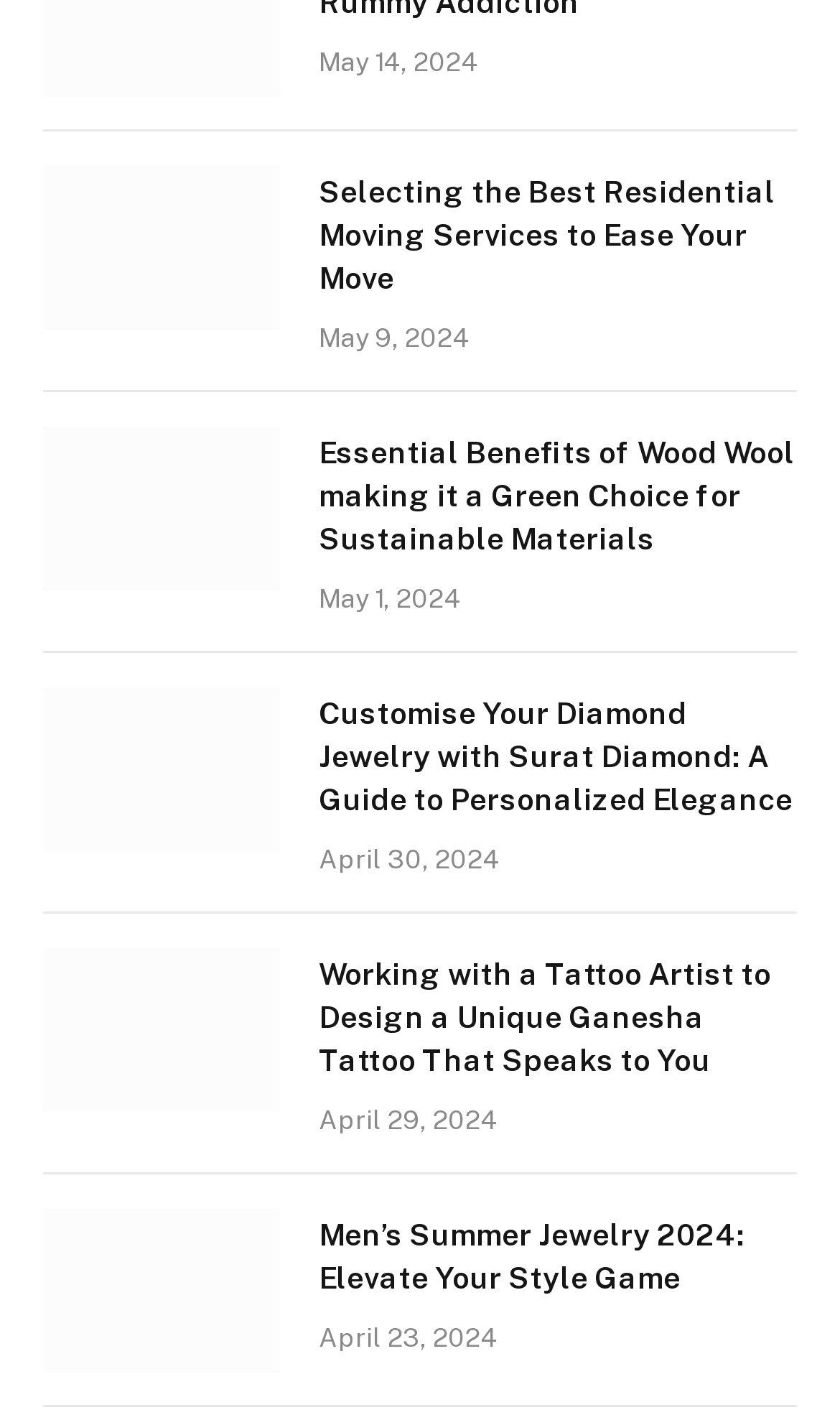Determine the bounding box coordinates of the region I should click to achieve the following instruction: "Read the article about selecting the best residential moving services". Ensure the bounding box coordinates are four float numbers between 0 and 1, i.e., [left, top, right, bottom].

[0.051, 0.118, 0.333, 0.233]